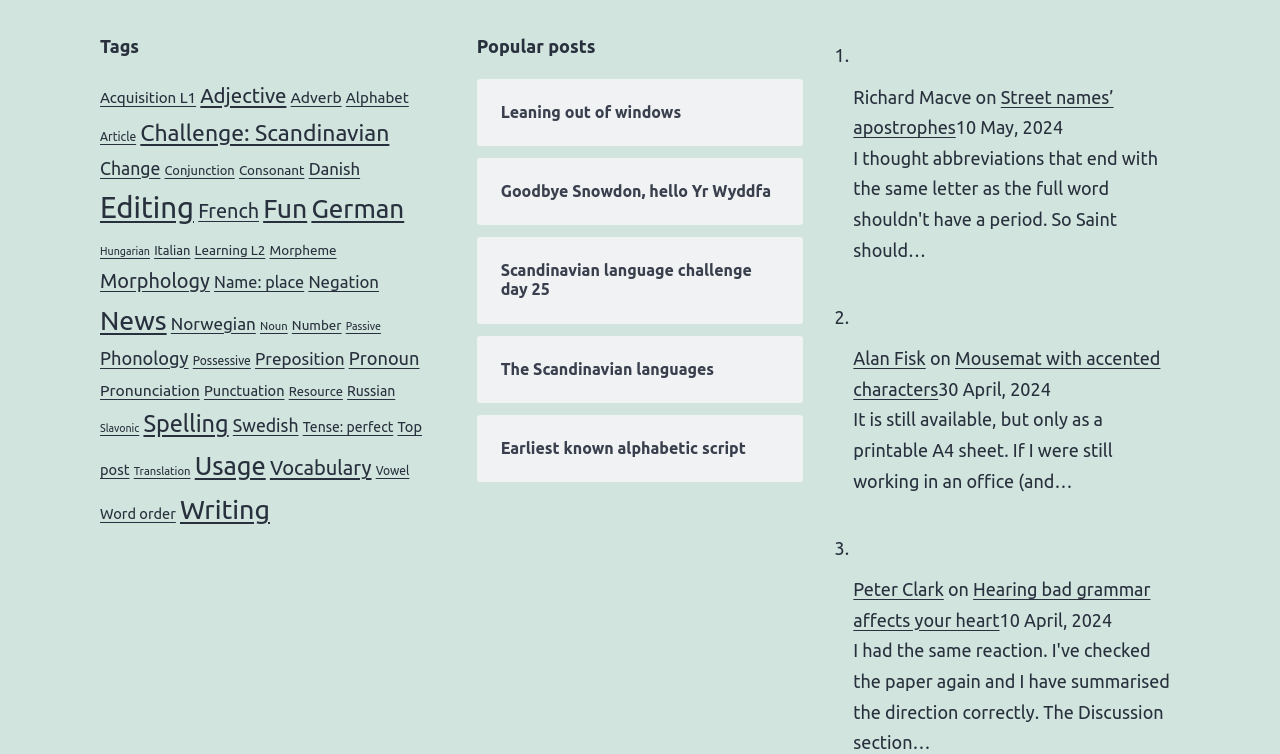Given the element description, predict the bounding box coordinates in the format (top-left x, top-left y, bottom-right x, bottom-right y). Make sure all values are between 0 and 1. Here is the element description: Tense: perfect

[0.236, 0.556, 0.307, 0.577]